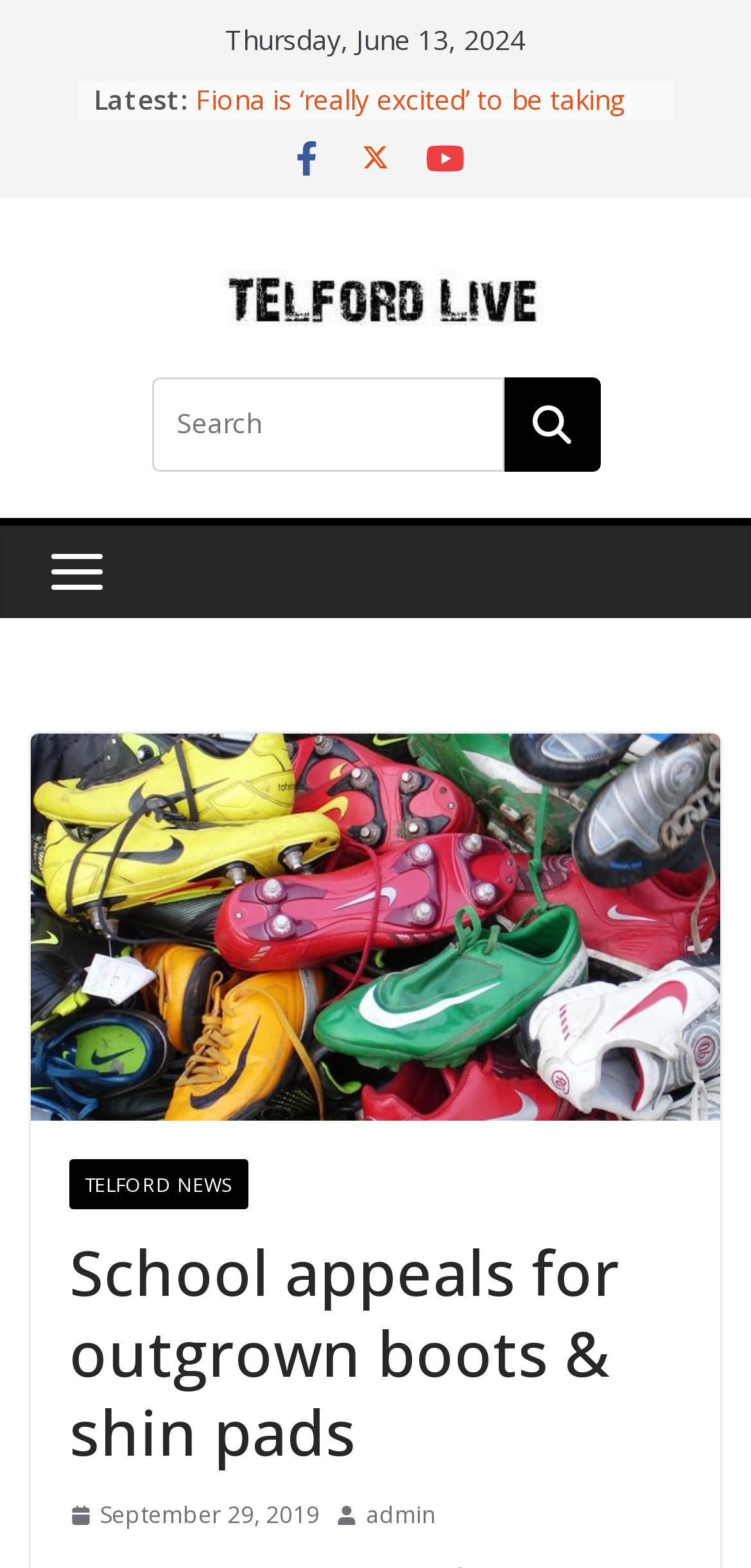Please identify the bounding box coordinates of the element I should click to complete this instruction: 'Read news about school appeals'. The coordinates should be given as four float numbers between 0 and 1, like this: [left, top, right, bottom].

[0.092, 0.786, 0.908, 0.94]